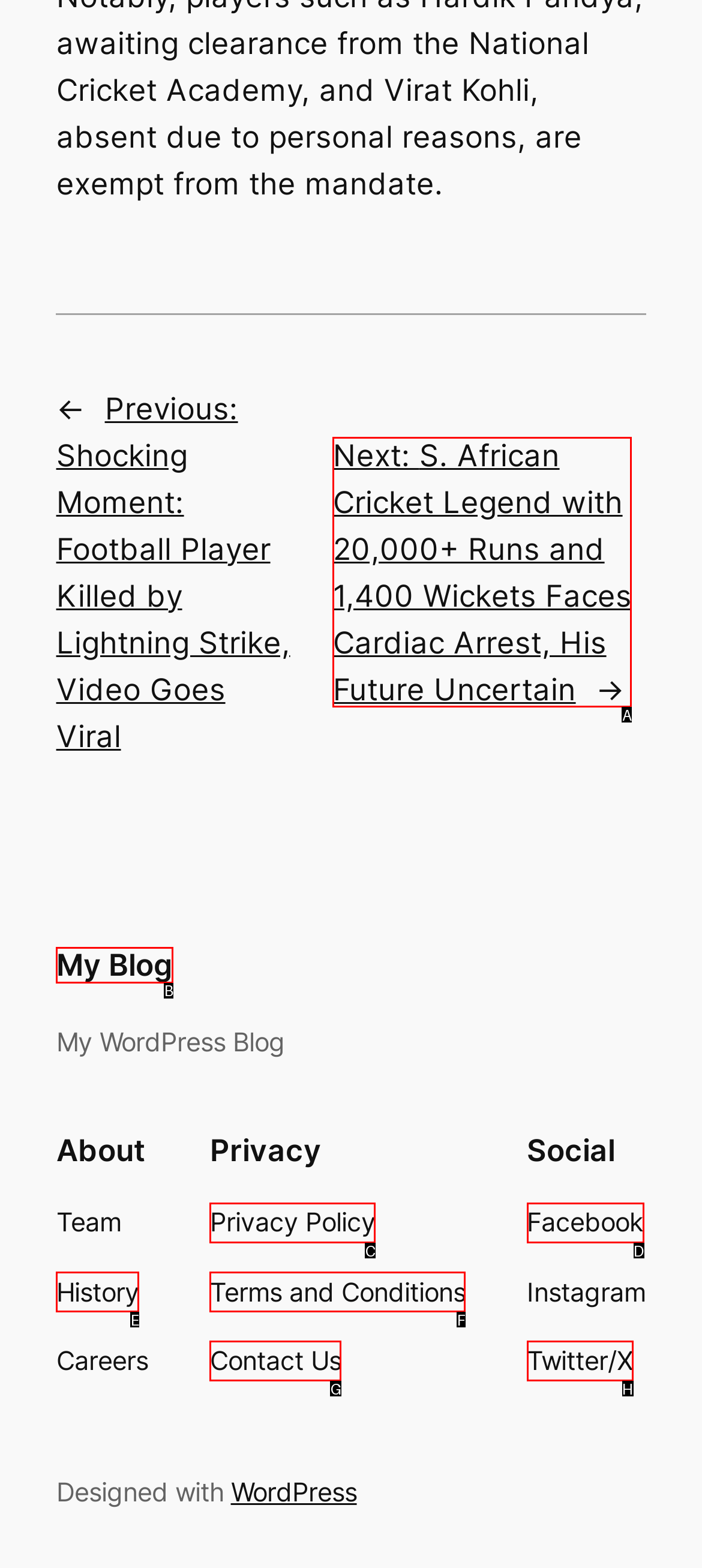Select the letter of the UI element that matches this task: visit my blog
Provide the answer as the letter of the correct choice.

B